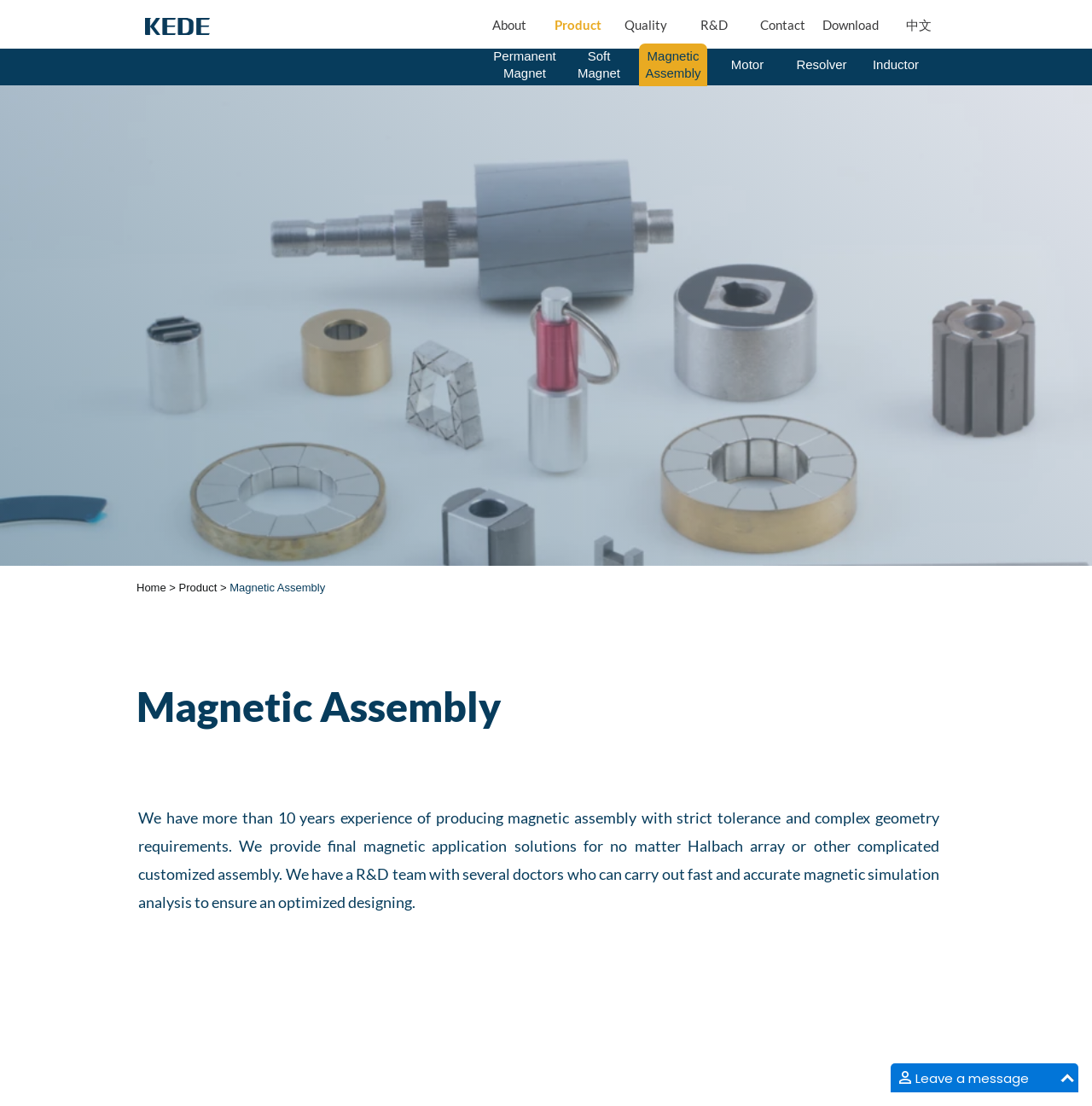Find the bounding box coordinates for the area that must be clicked to perform this action: "Click the 'Resolver' link".

[0.721, 0.039, 0.784, 0.101]